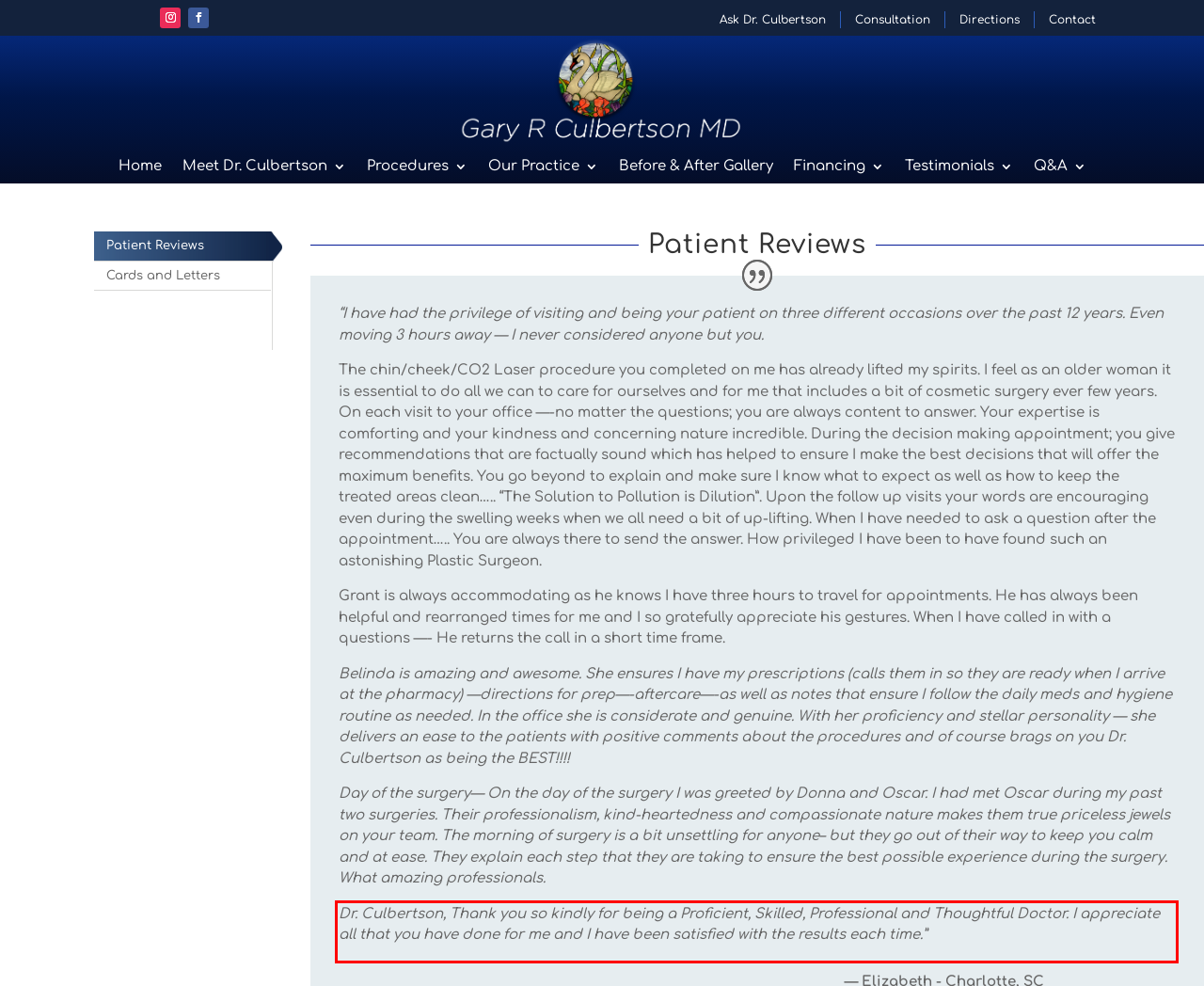Please extract the text content from the UI element enclosed by the red rectangle in the screenshot.

Dr. Culbertson, Thank you so kindly for being a Proficient, Skilled, Professional and Thoughtful Doctor. I appreciate all that you have done for me and I have been satisfied with the results each time.”